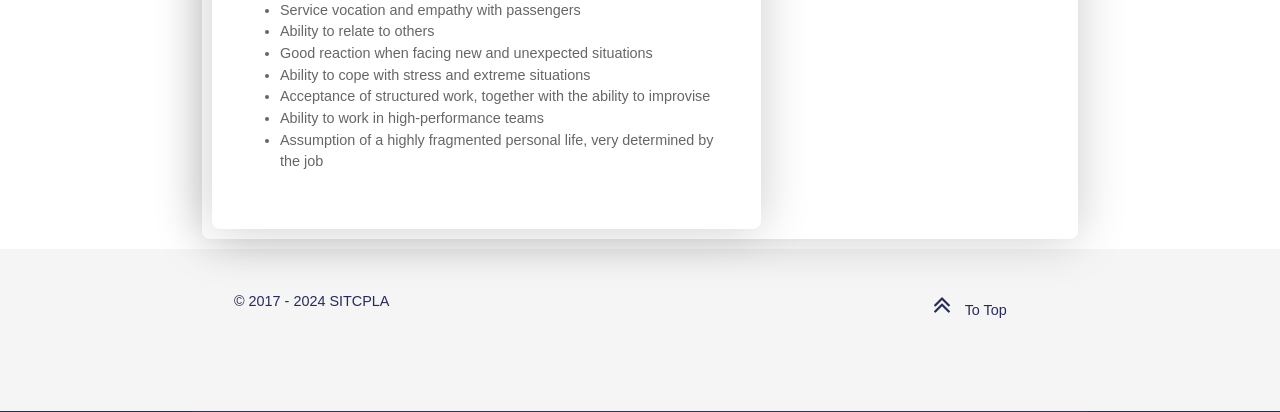Please answer the following question as detailed as possible based on the image: 
What is the purpose of the 'To Top' link?

The 'To Top' link is located at the bottom of the webpage and has an upward arrow icon, indicating that it is used to scroll back to the top of the webpage.